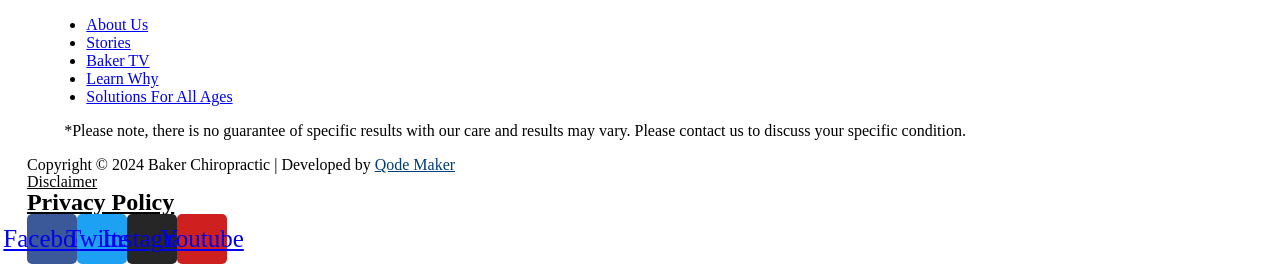Carefully examine the image and provide an in-depth answer to the question: What is the purpose of the note at the top of the webpage?

The note at the top of the webpage with the text '*Please note, there is no guarantee of specific results with our care and results may vary. Please contact us to discuss your specific condition.' serves as a disclaimer, informing users that the results of the care provided may vary and encouraging them to contact the organization to discuss their specific condition.